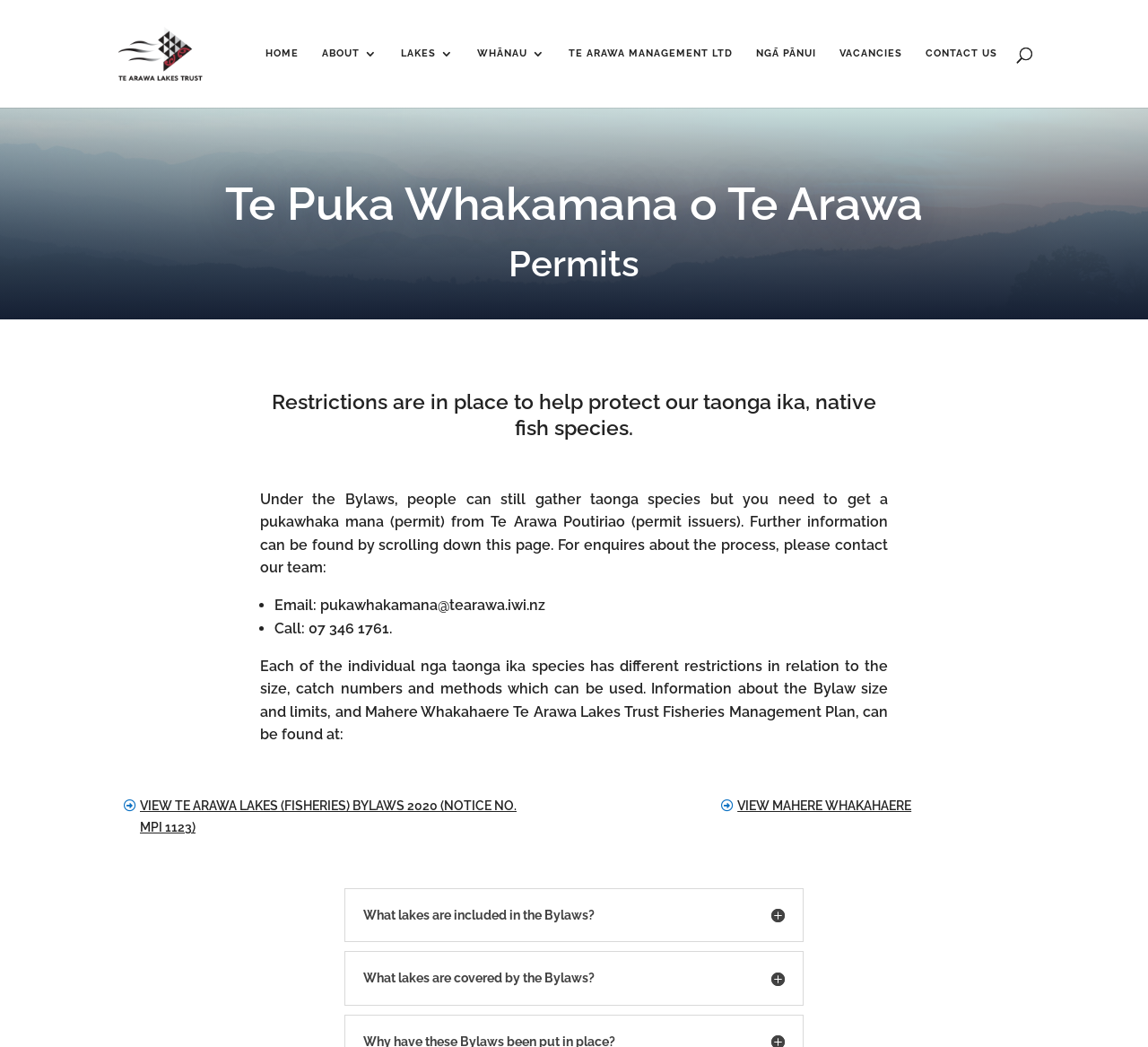Provide the bounding box for the UI element matching this description: "pukawhakamana@tearawa.iwi.nz".

[0.279, 0.57, 0.475, 0.586]